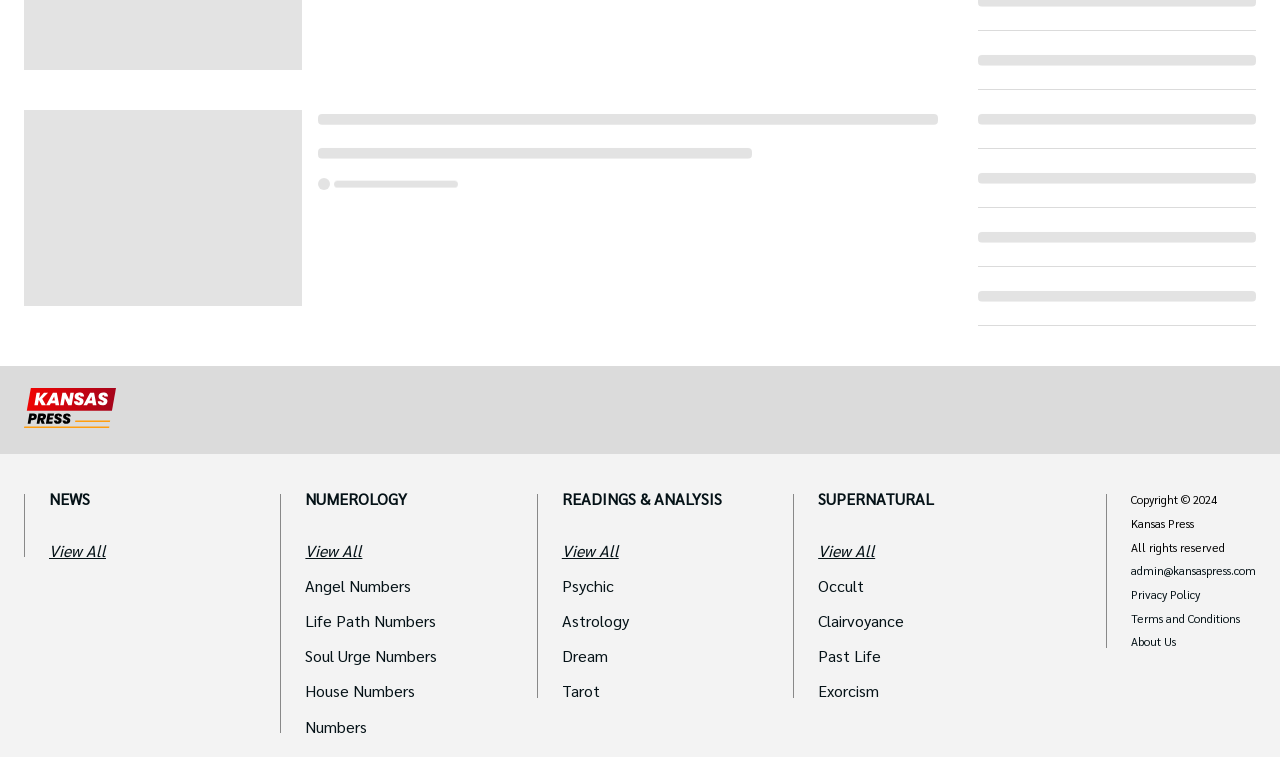Using the provided description: "Privacy Policy", find the bounding box coordinates of the corresponding UI element. The output should be four float numbers between 0 and 1, in the format [left, top, right, bottom].

[0.884, 0.778, 0.938, 0.793]